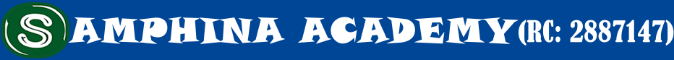What is the shape of the emblem?
Answer the question in as much detail as possible.

The emblem to the left of the text is circular in shape and features a white letter 'S' on a green background, symbolizing the academy's brand identity.